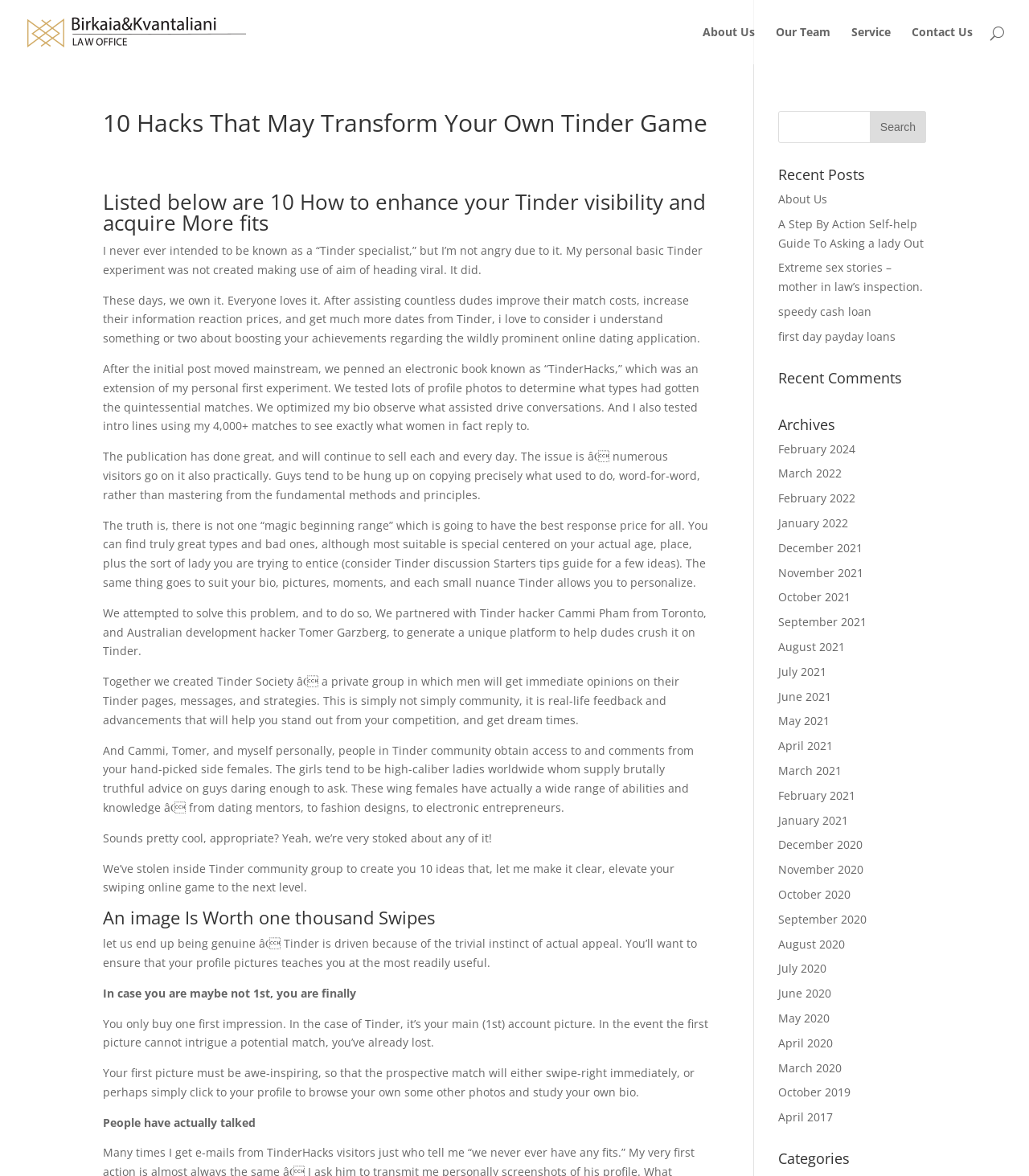Please predict the bounding box coordinates (top-left x, top-left y, bottom-right x, bottom-right y) for the UI element in the screenshot that fits the description: April 2021

[0.756, 0.628, 0.81, 0.641]